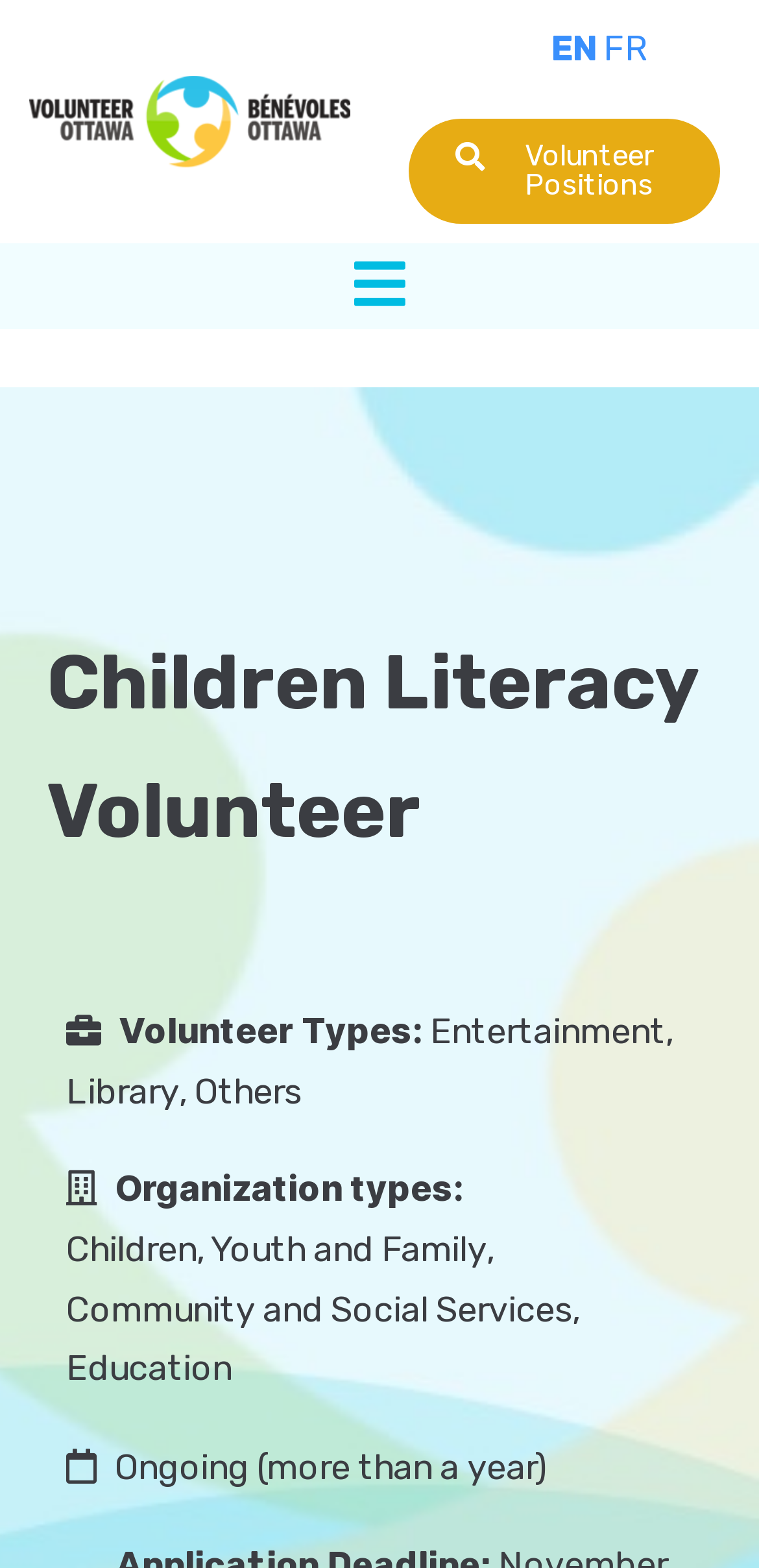Analyze and describe the webpage in a detailed narrative.

The webpage is about a volunteer opportunity for children's literacy, provided by Volunteer Ottawa. At the top left, there is a link to Volunteer Ottawa, accompanied by an image with the same name. On the top right, there are two language options, EN and FR, represented as links.

Below the language options, there is a prominent link to "Volunteer Positions" at the top center of the page. Underneath, there is a heading that reads "Children Literacy Volunteer". 

The page is divided into two main sections. The left section contains various details about the volunteer opportunity. It starts with a heading "Volunteer Types:", followed by a list of types, including Entertainment, Library, and Others. Below that, there is a section for "Organization types:", which includes options like Children, Youth and Family, Community and Social Services, and Education. Further down, there is a section for the duration of the opportunity, which is "Ongoing (more than a year)".

The right section of the page is dedicated to the "Volunteer Application Form". It starts with a heading at the top, followed by a series of form fields. The first field is for the applicant's full name, marked as required. Below that, there are fields for the applicant's email, also marked as required, and a section to upload a resume in PDF format only.